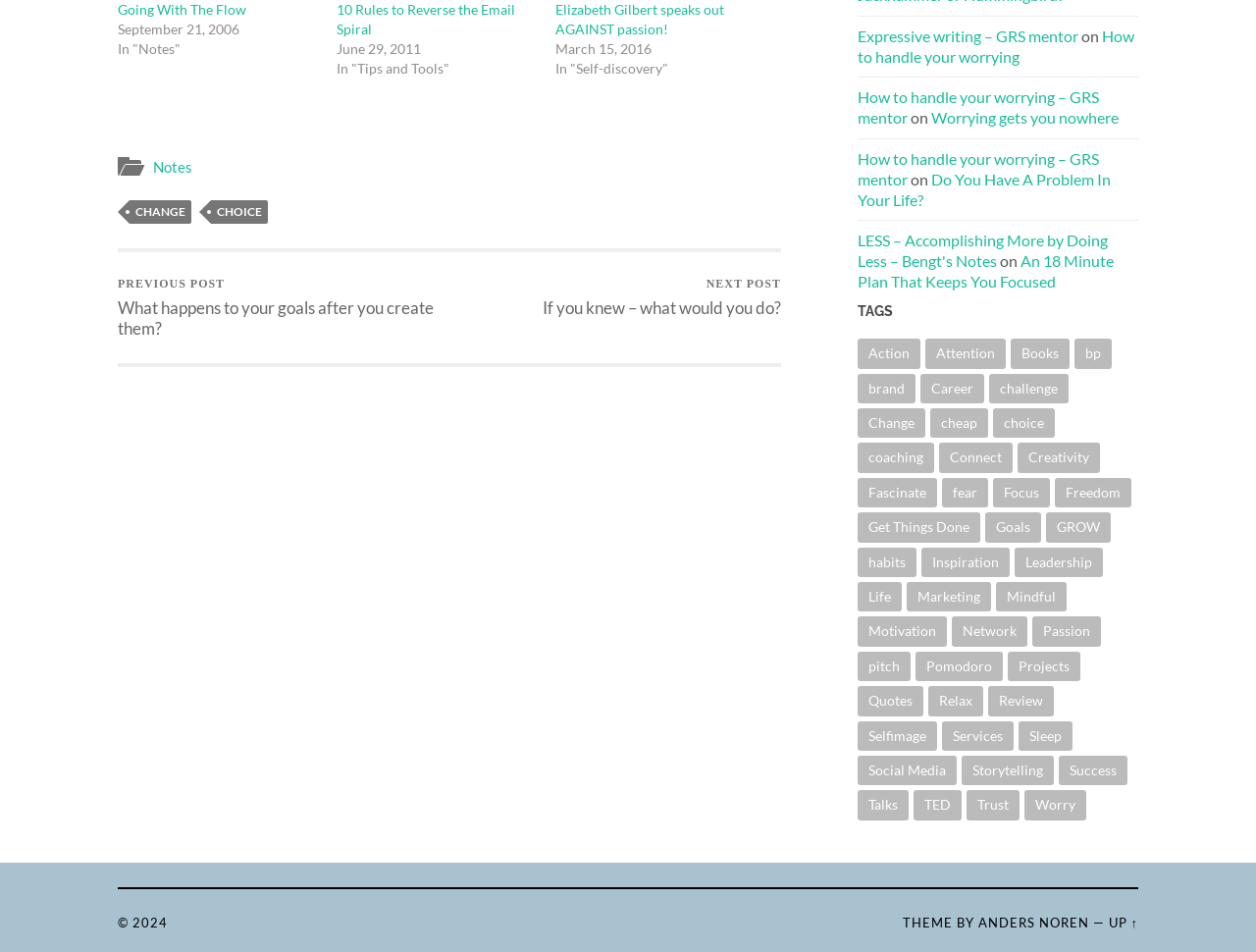Please identify the bounding box coordinates of the clickable region that I should interact with to perform the following instruction: "Click on 'Notes'". The coordinates should be expressed as four float numbers between 0 and 1, i.e., [left, top, right, bottom].

[0.122, 0.166, 0.153, 0.185]